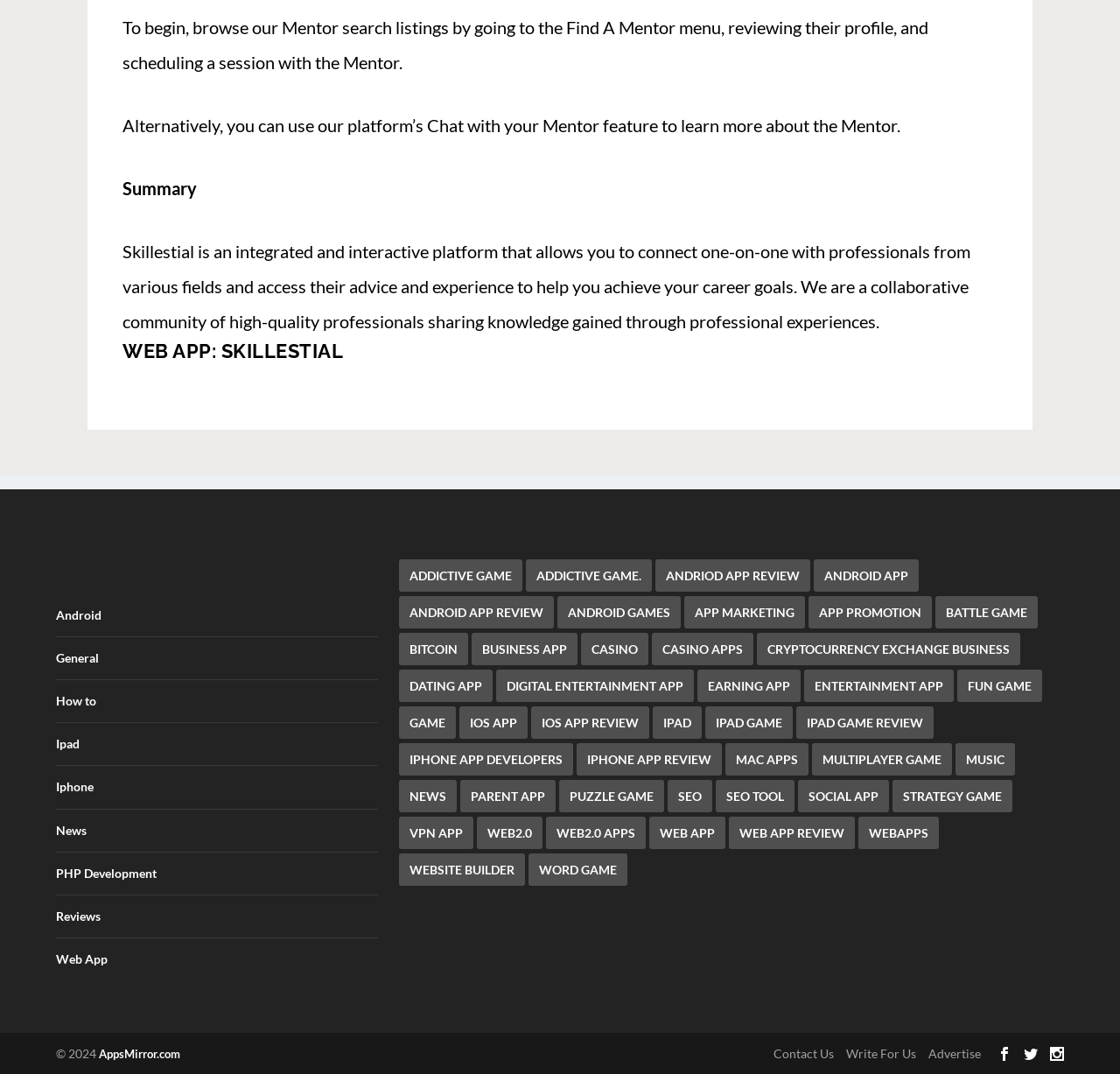Use a single word or phrase to respond to the question:
What is the alternative way to learn about a Mentor?

Use the Chat feature